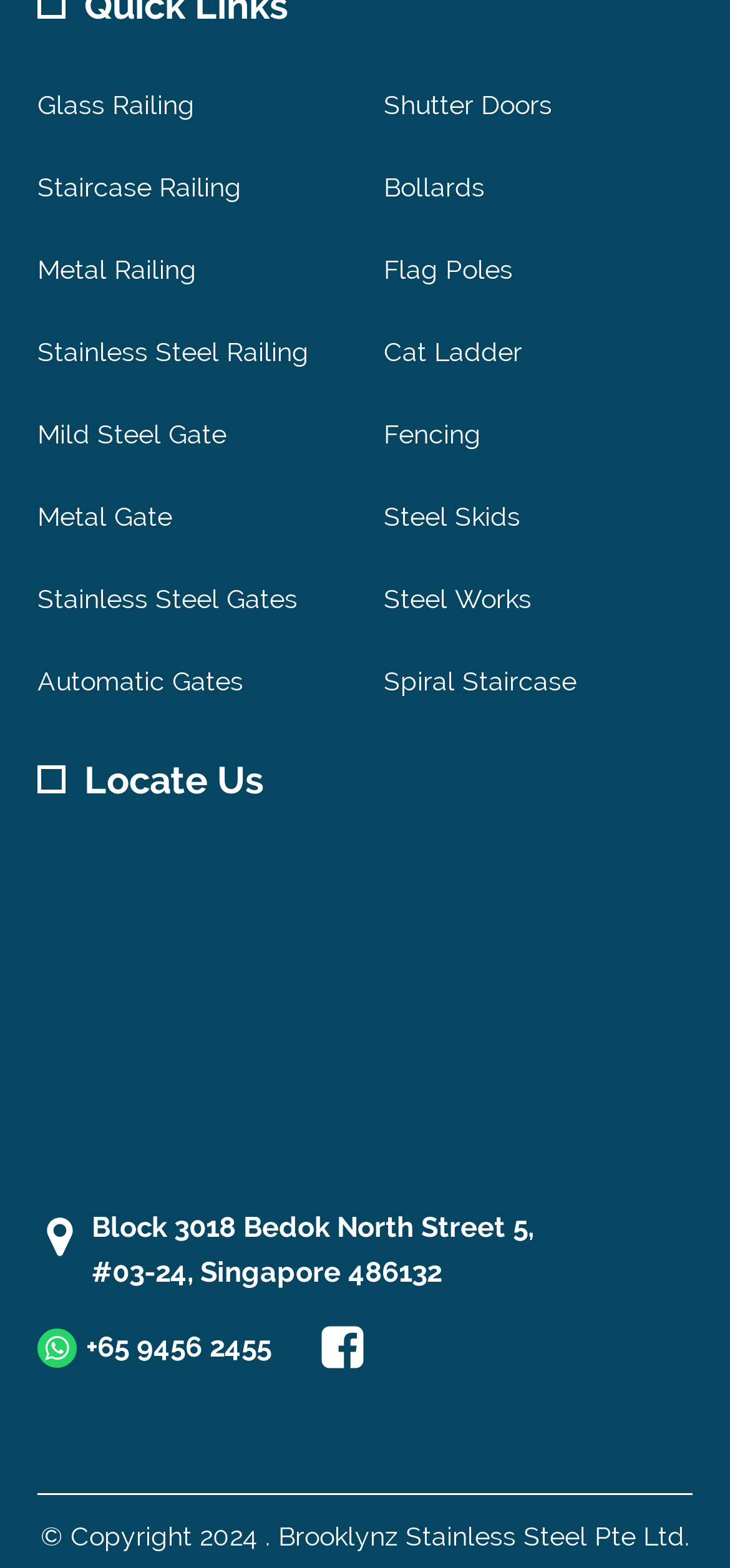Locate the bounding box coordinates of the element that should be clicked to execute the following instruction: "Visit Facebook page".

[0.423, 0.838, 0.515, 0.881]